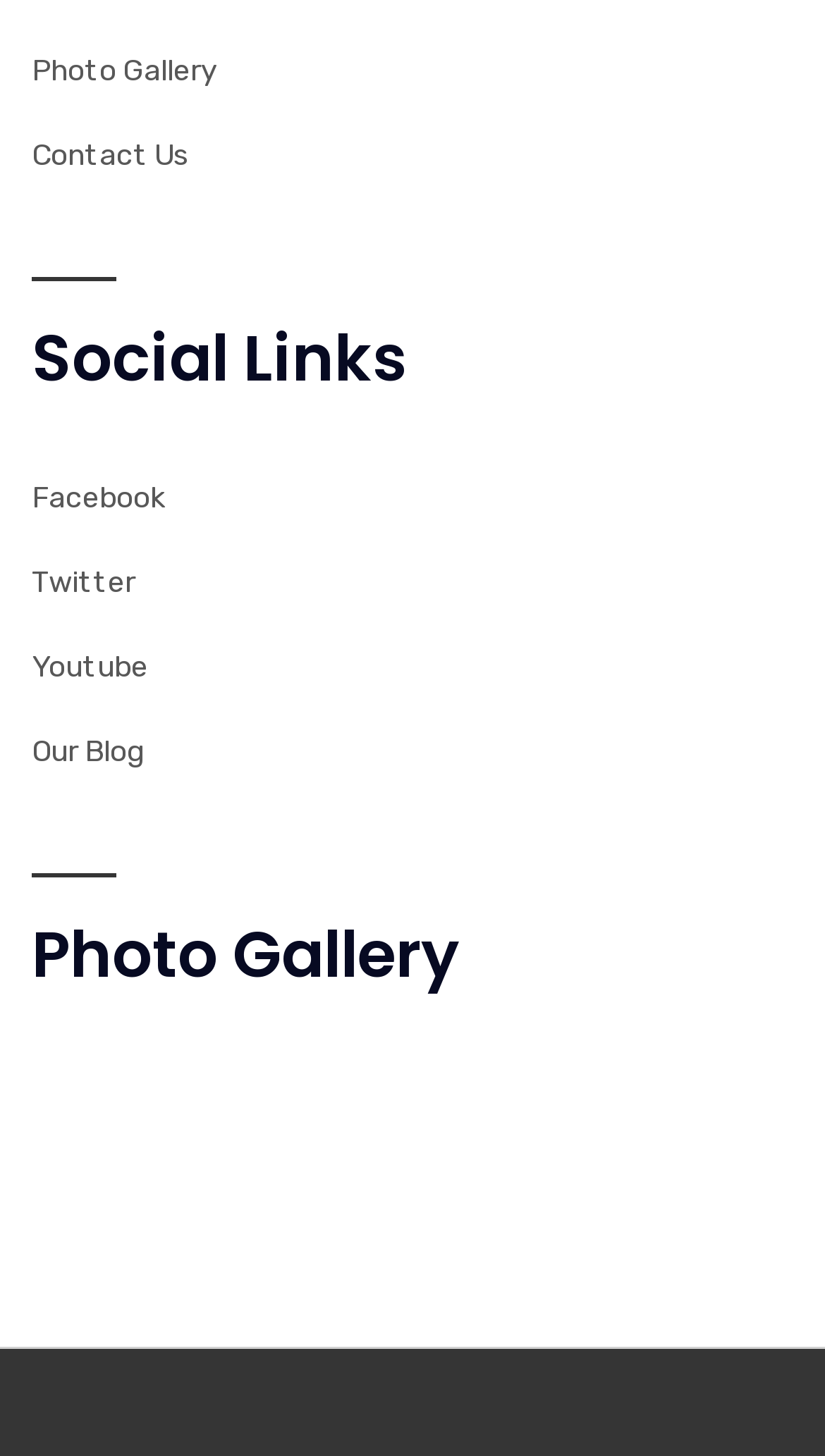How many images are on the page? Examine the screenshot and reply using just one word or a brief phrase.

7